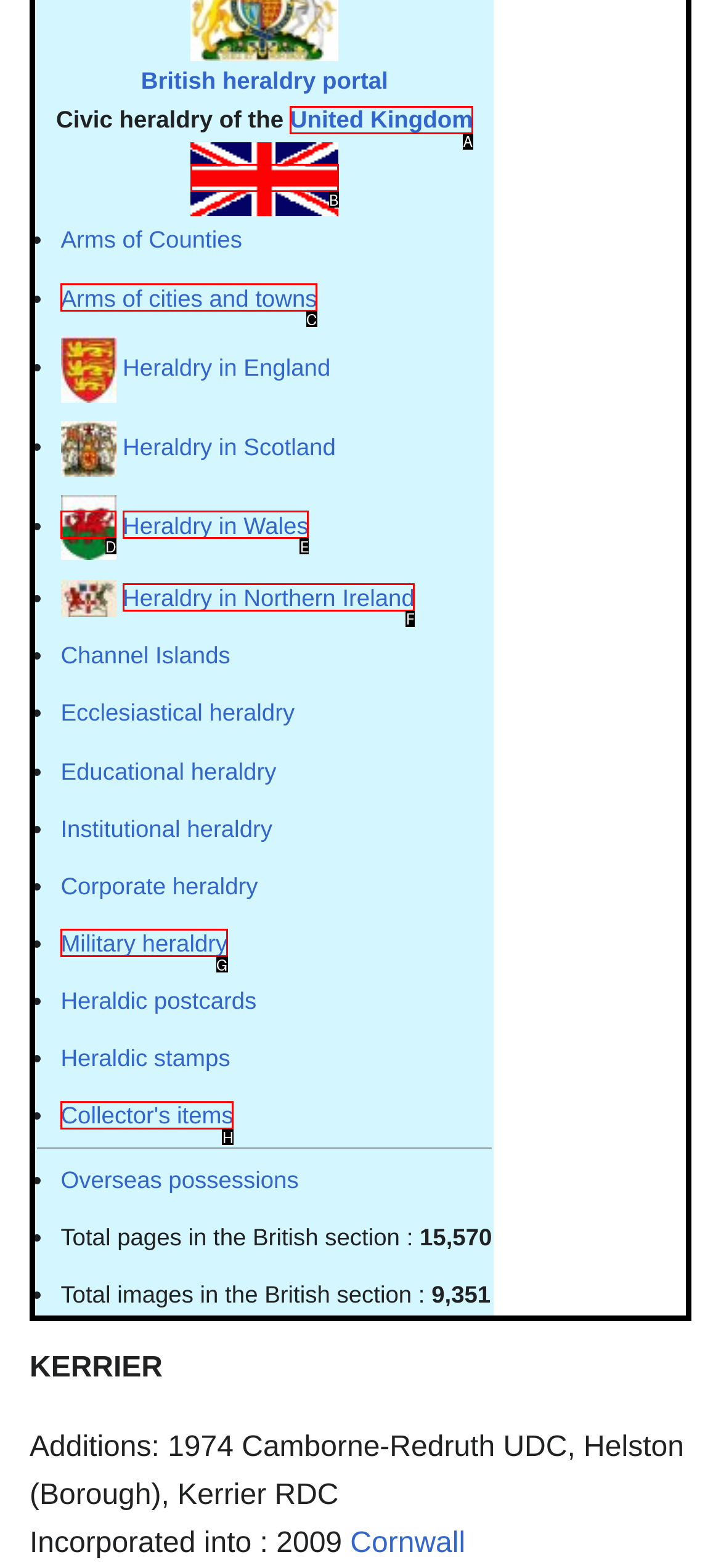Based on the given description: alt="Unitedkingdom-flag.gif", identify the correct option and provide the corresponding letter from the given choices directly.

B